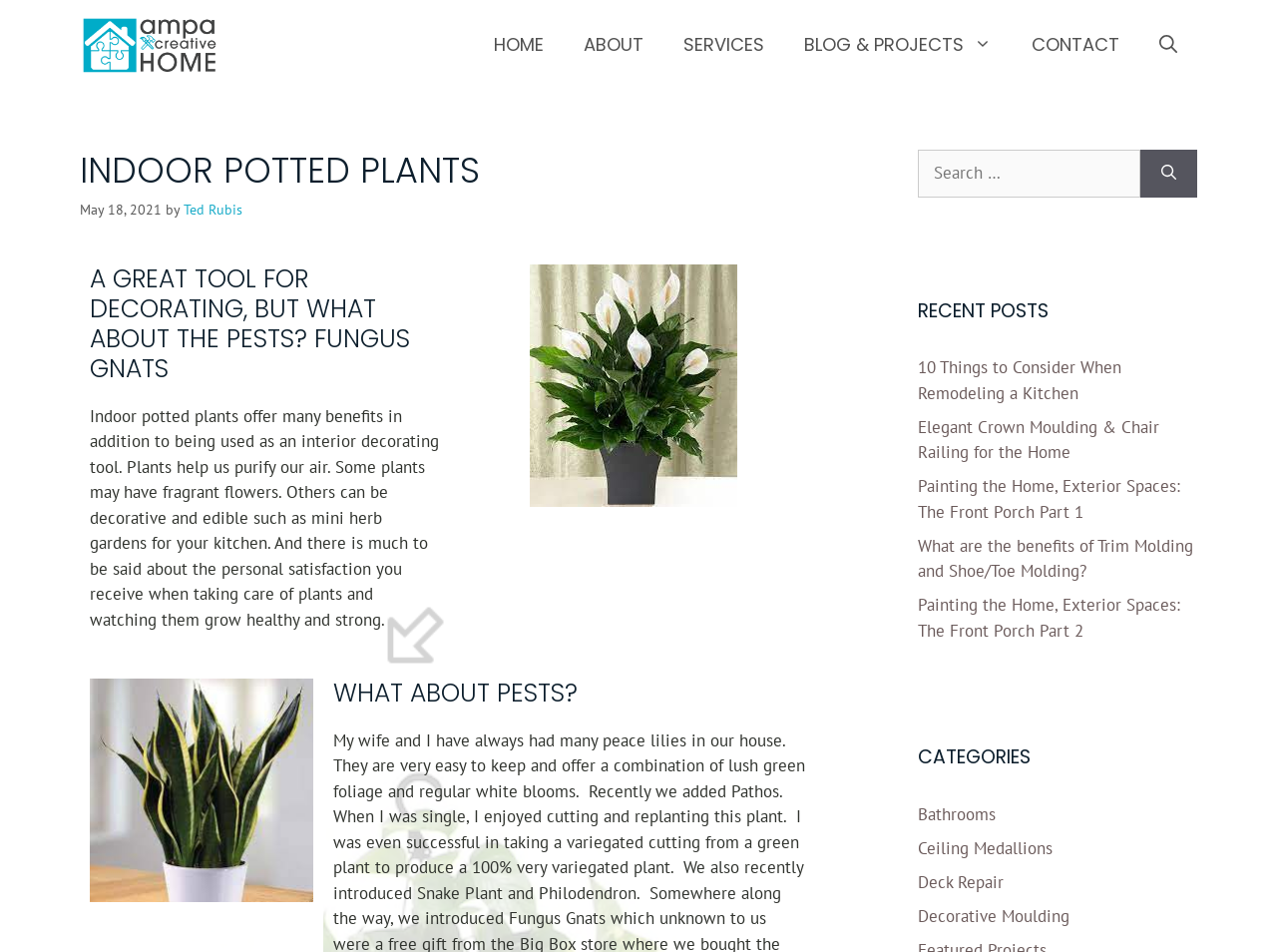Please find the bounding box for the following UI element description. Provide the coordinates in (top-left x, top-left y, bottom-right x, bottom-right y) format, with values between 0 and 1: Services

[0.52, 0.016, 0.614, 0.079]